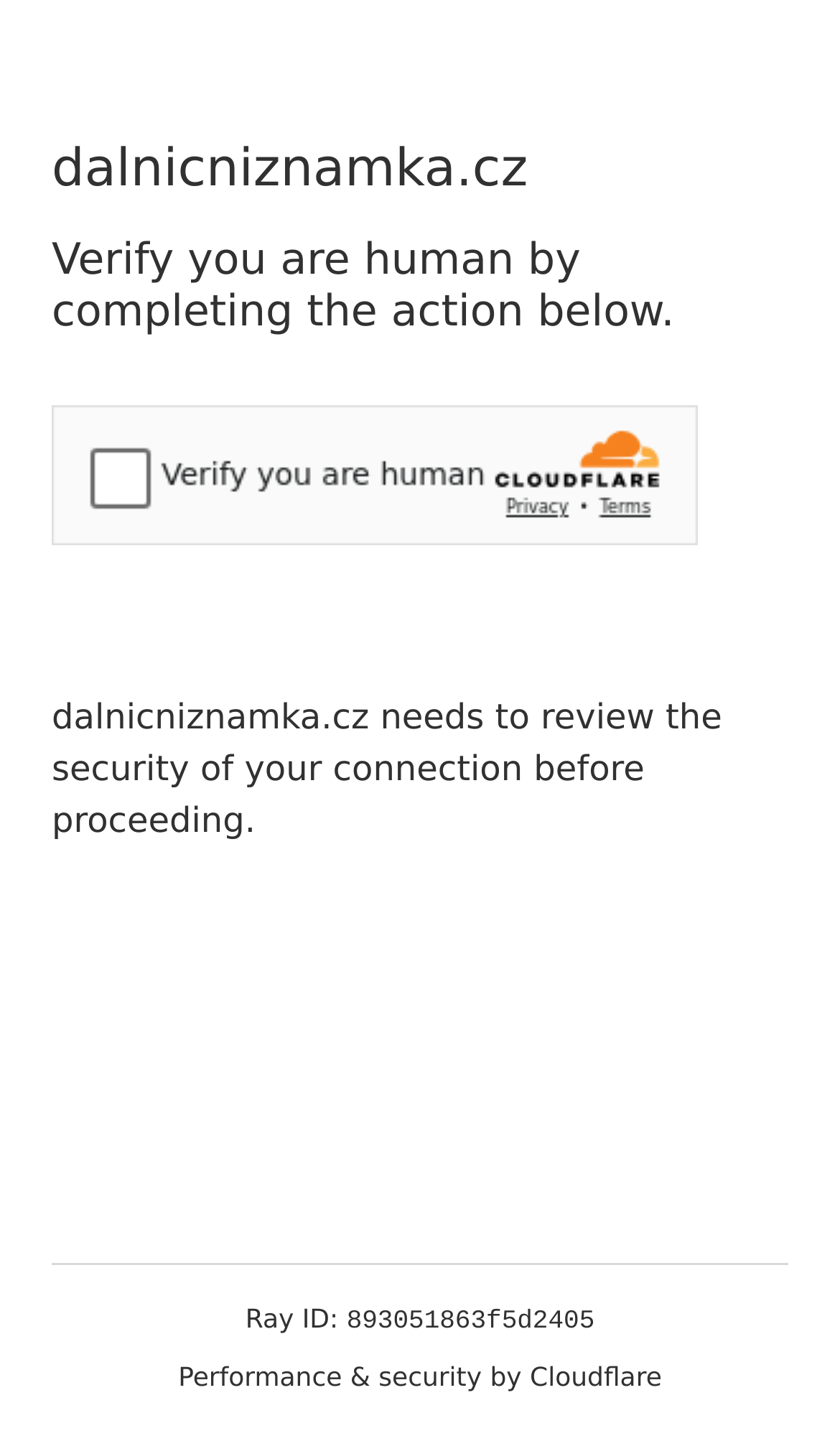What is providing performance and security?
Provide a detailed and extensive answer to the question.

According to the webpage, Cloudflare is providing performance and security for the website 'dalnicniznamka.cz', as indicated by the text at the bottom of the webpage.